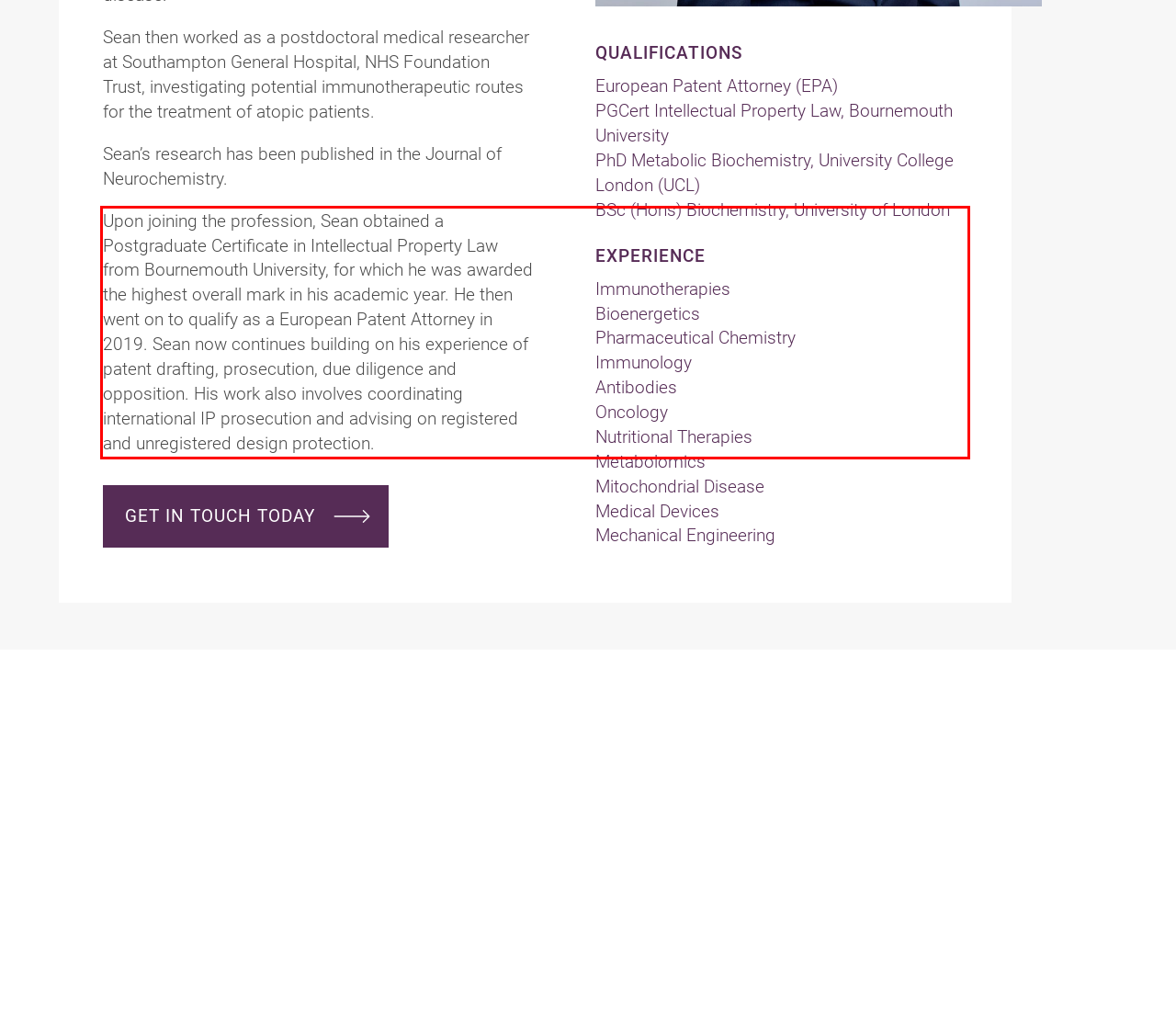From the screenshot of the webpage, locate the red bounding box and extract the text contained within that area.

Upon joining the profession, Sean obtained a Postgraduate Certificate in Intellectual Property Law from Bournemouth University, for which he was awarded the highest overall mark in his academic year. He then went on to qualify as a European Patent Attorney in 2019. Sean now continues building on his experience of patent drafting, prosecution, due diligence and opposition. His work also involves coordinating international IP prosecution and advising on registered and unregistered design protection.